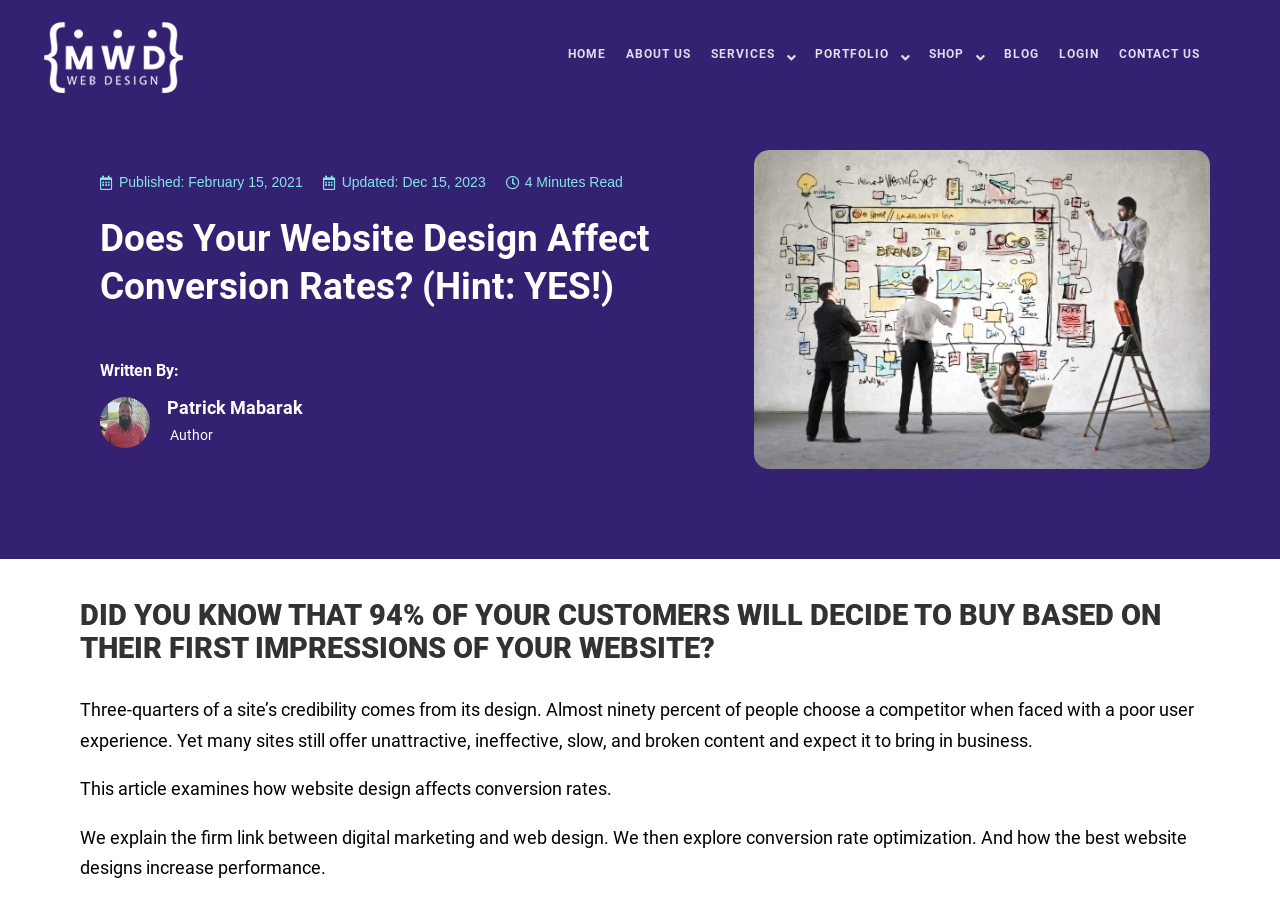Please specify the bounding box coordinates of the clickable section necessary to execute the following command: "Go to the HOME page".

[0.436, 0.052, 0.481, 0.067]